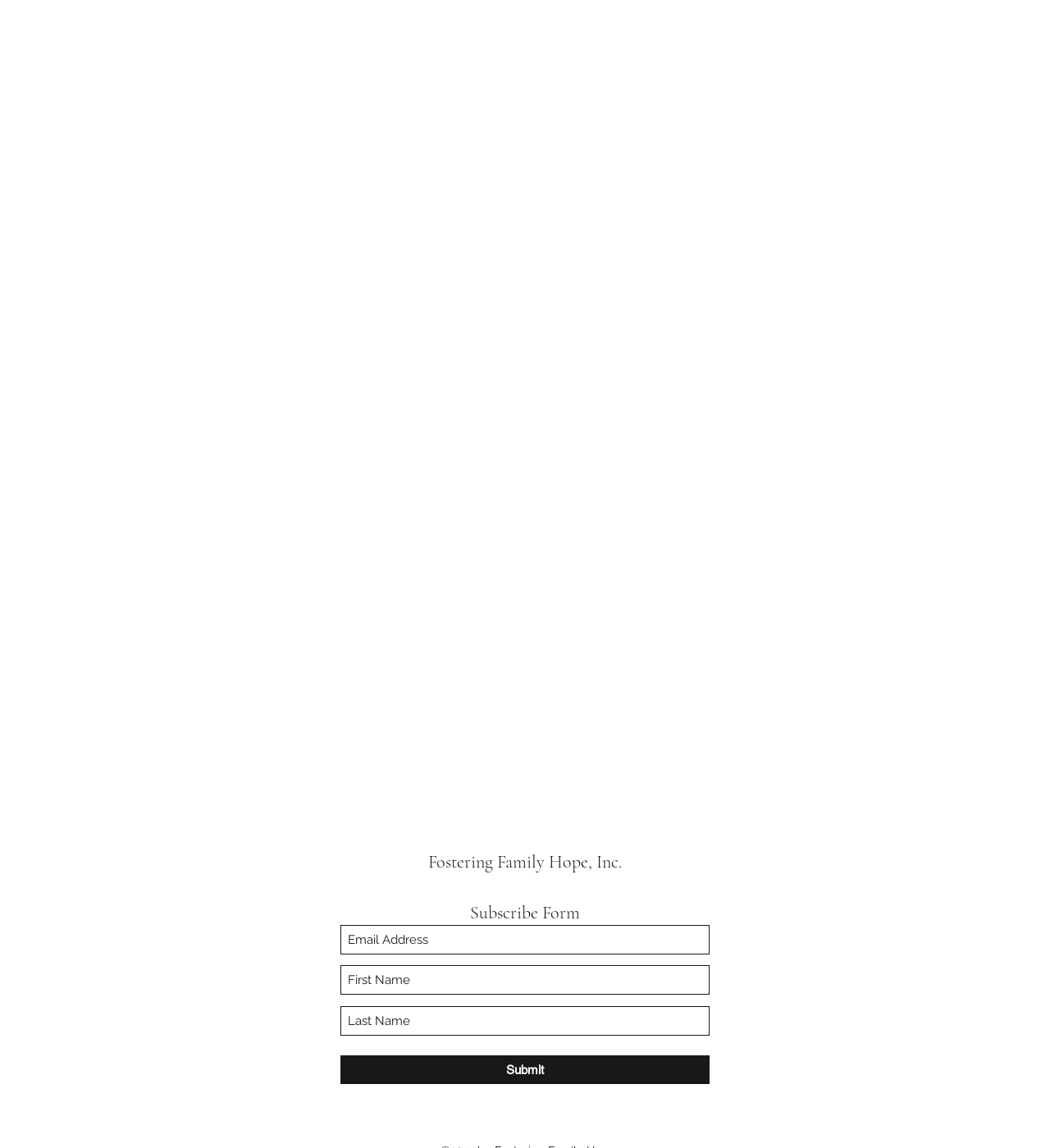What is required to submit the form? Refer to the image and provide a one-word or short phrase answer.

Email Address